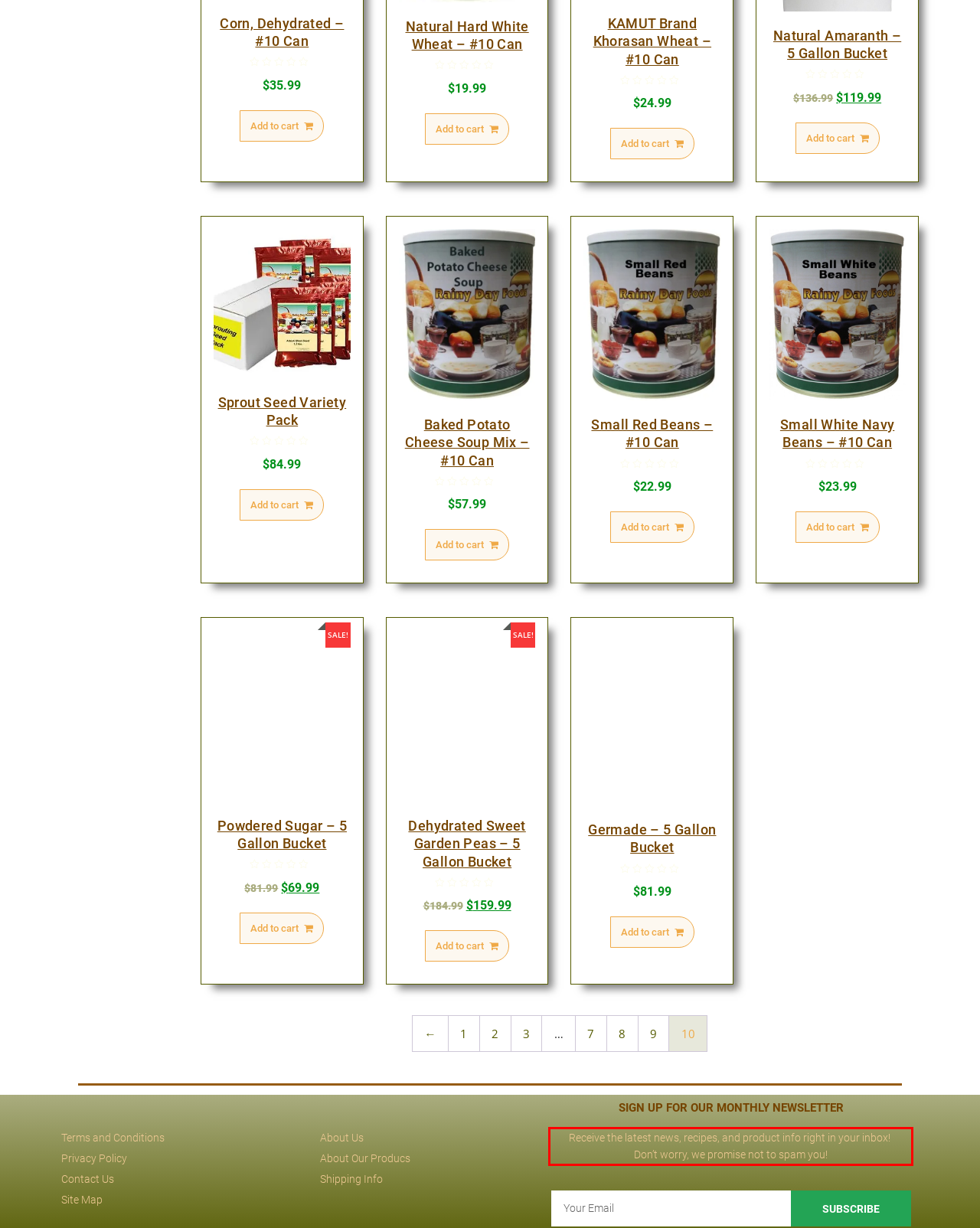Examine the webpage screenshot, find the red bounding box, and extract the text content within this marked area.

Receive the latest news, recipes, and product info right in your inbox! Don’t worry, we promise not to spam you!